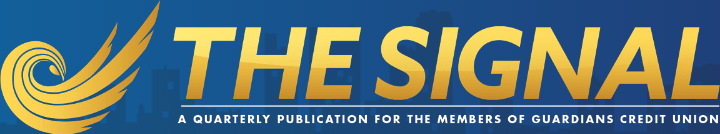Answer the following inquiry with a single word or phrase:
What is the significance of the stylized swirl graphic?

Symbolizing movement and connection